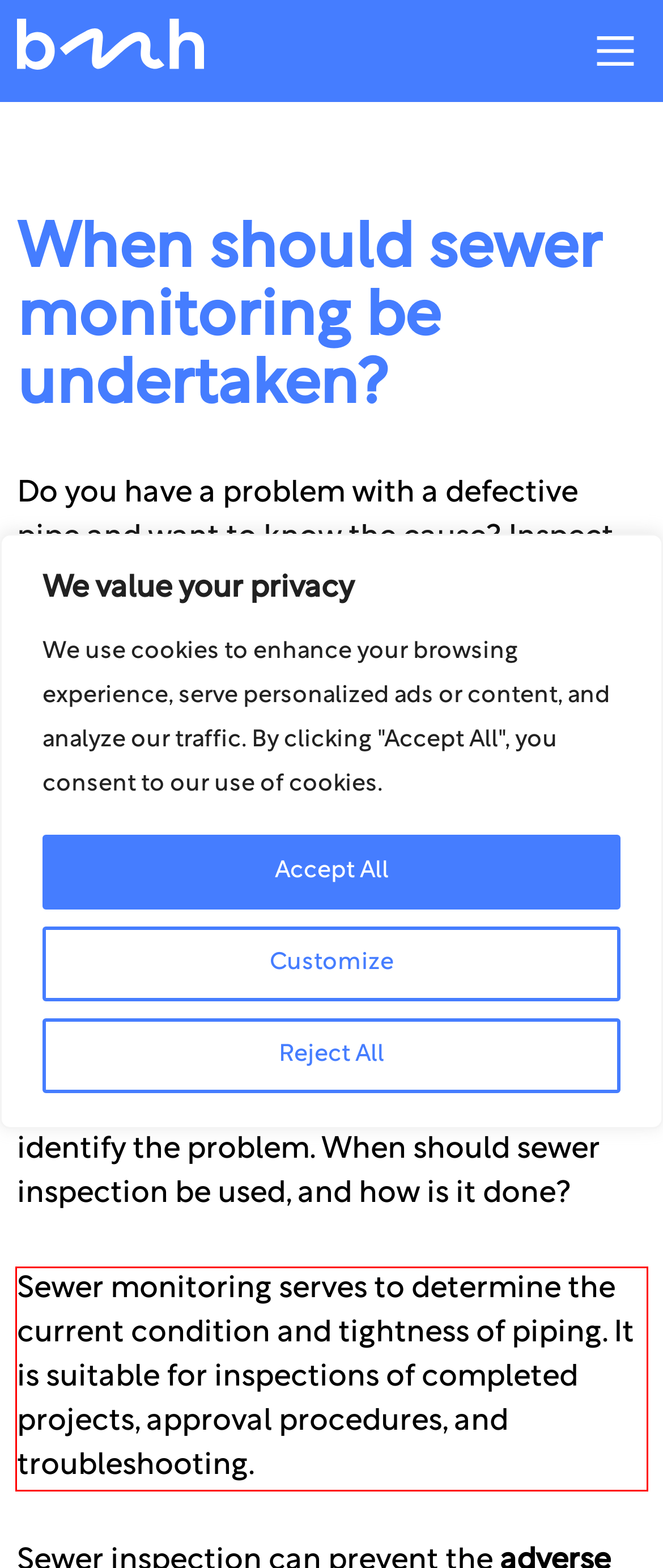View the screenshot of the webpage and identify the UI element surrounded by a red bounding box. Extract the text contained within this red bounding box.

Sewer monitoring serves to determine the current condition and tightness of piping. It is suitable for inspections of completed projects, approval procedures, and troubleshooting.